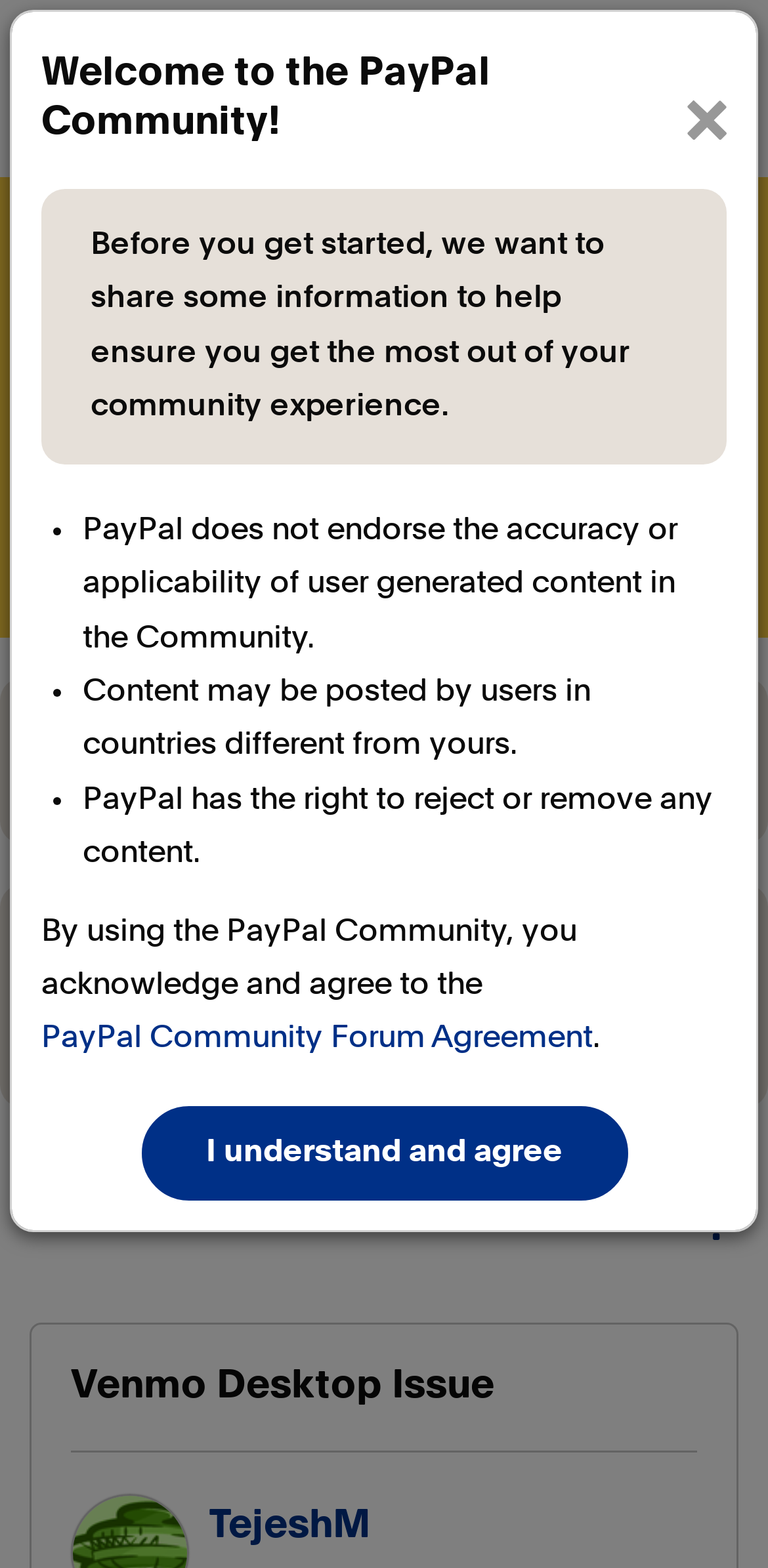Please identify the bounding box coordinates of the clickable area that will allow you to execute the instruction: "View Profile of TejeshM".

[0.272, 0.961, 0.482, 0.985]